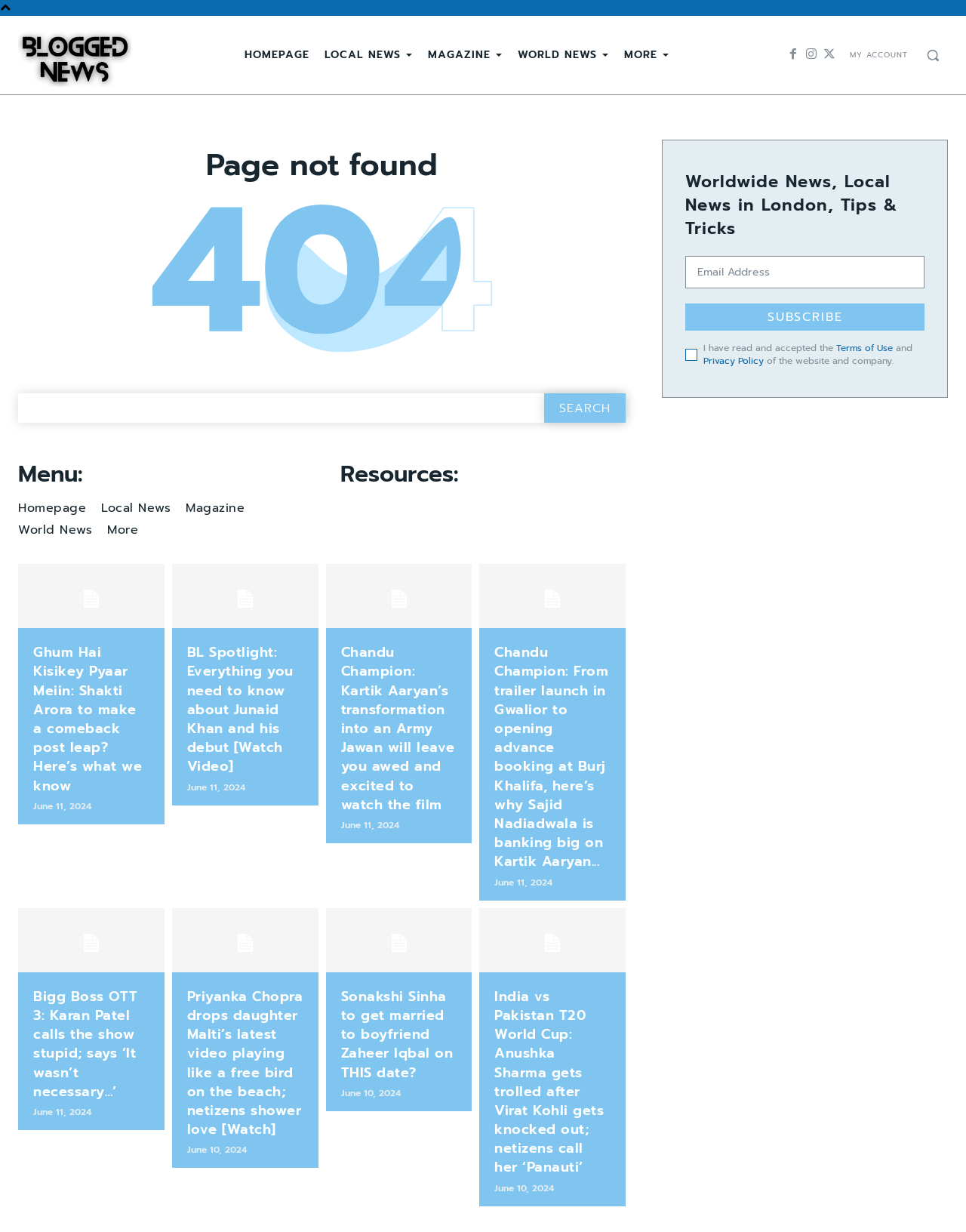Give a detailed explanation of the elements present on the webpage.

The webpage is a news website with a "Page not found" error message. At the top, there is a logo and a navigation menu with links to "HOMEPAGE", "LOCAL NEWS", "MAGAZINE", "WORLD NEWS", and "MORE". On the right side of the navigation menu, there are social media icons and a "MY ACCOUNT" link. A search bar is located on the top right corner.

Below the navigation menu, there is a large heading that reads "Page not found". Underneath, there is a search bar with a "Search" button. On the left side, there is a menu with links to "Homepage", "Local News", "Magazine", "World News", and "More".

The main content area is divided into two sections. The left section has a heading "Menu:" followed by links to various news categories. The right section has a heading "Resources:" followed by a list of news articles with headings, links, and timestamps. Each news article has a brief summary and a "Read more" link.

There are 7 news articles in total, with headings such as "Ghum Hai Kisikey Pyaar Meiin: Shakti Arora to make a comeback post leap?", "BL Spotlight: Everything you need to know about Junaid Khan and his debut", and "Chandu Champion: Kartik Aaryan’s transformation into an Army Jawan will leave you awed and excited to watch the film". Each article has a timestamp indicating the date and time it was published.

At the bottom of the page, there is a section with a heading "Worldwide News, Local News in London, Tips & Tricks". Below this heading, there is a subscription form with a textbox to enter an email address, a "SUBSCRIBE" button, and a checkbox to agree to the terms of use and privacy policy.